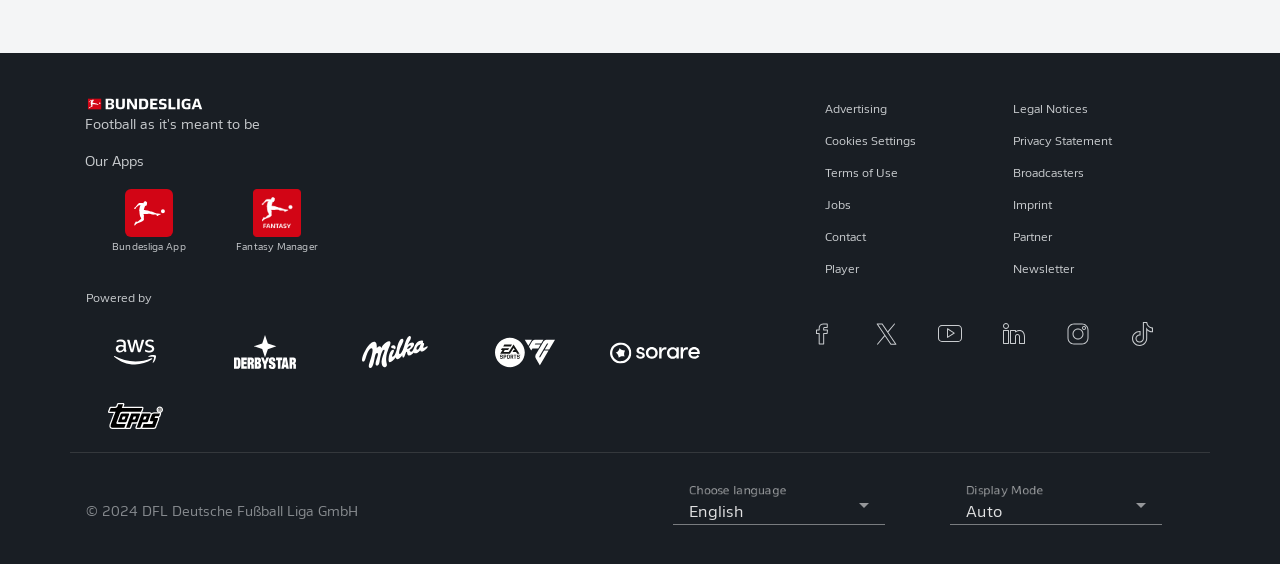Given the element description Cookies Settings, specify the bounding box coordinates of the corresponding UI element in the format (top-left x, top-left y, bottom-right x, bottom-right y). All values must be between 0 and 1.

[0.645, 0.24, 0.716, 0.262]